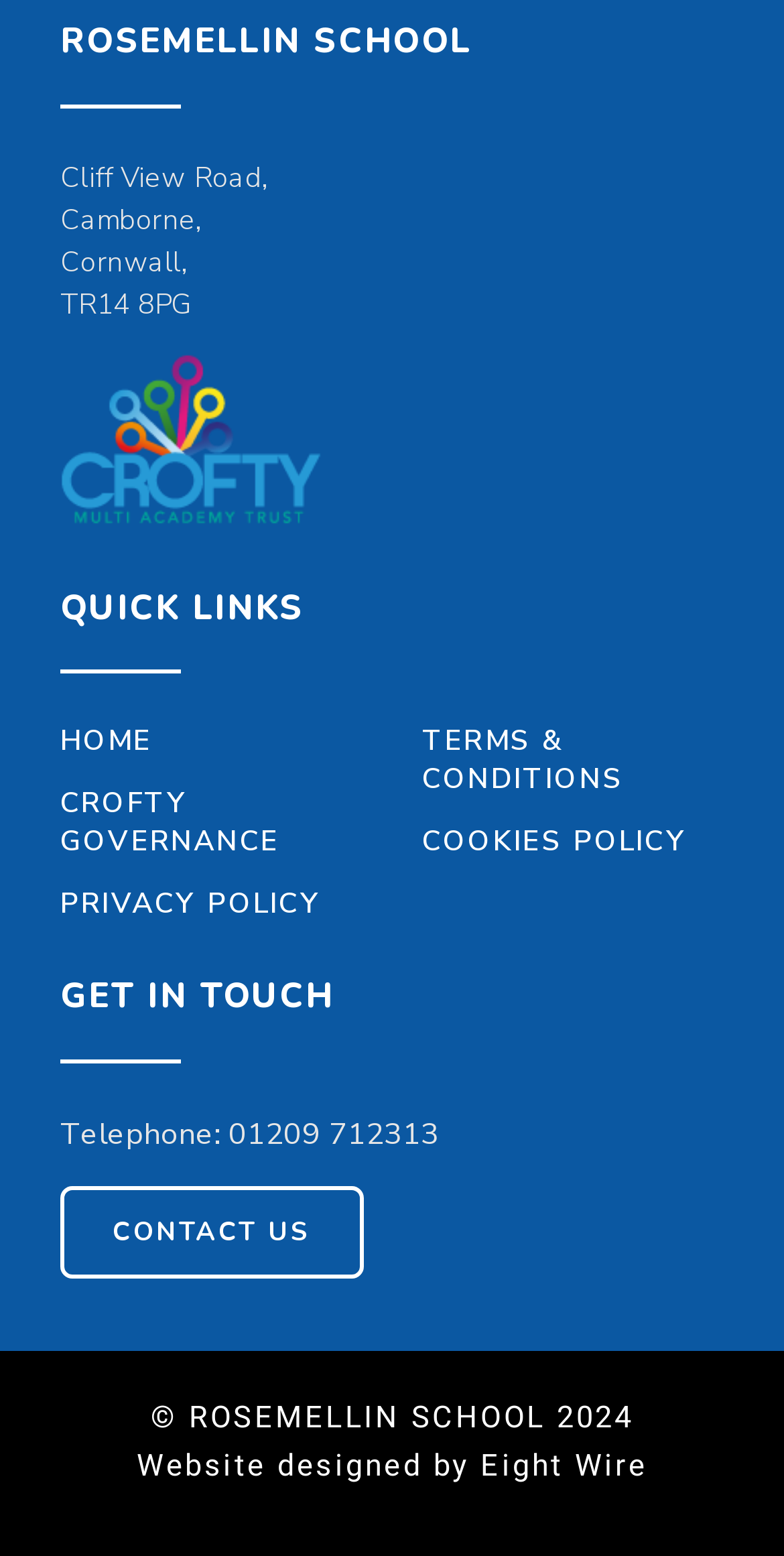What is the name of the school?
Based on the image, provide a one-word or brief-phrase response.

ROSEMELLIN SCHOOL